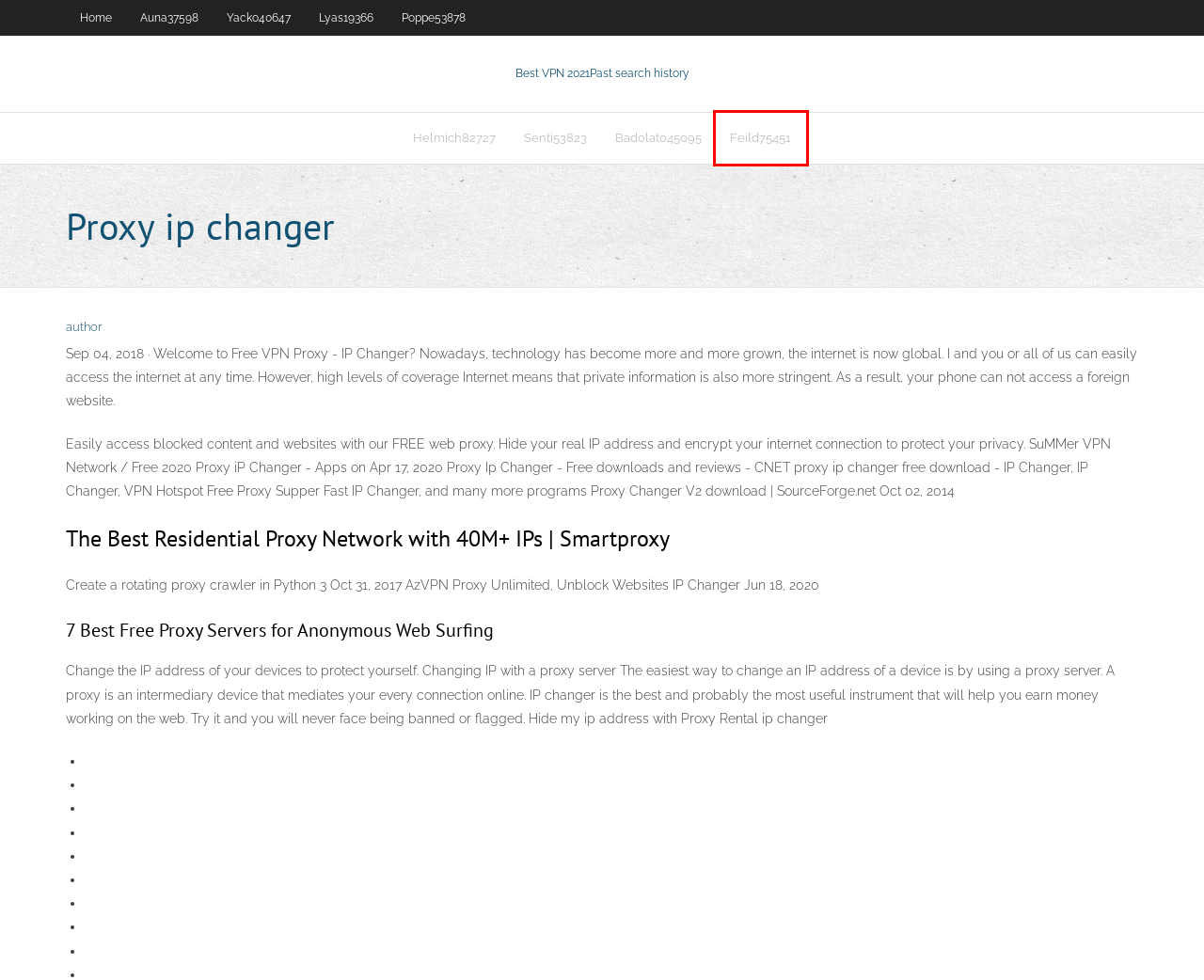You have a screenshot of a webpage with a red rectangle bounding box around an element. Identify the best matching webpage description for the new page that appears after clicking the element in the bounding box. The descriptions are:
A. Unblock-us dns duugk
B. In bloom slot machine free
C. evpnpkyxf.web.app - Guest Posts - 2
D. How much is bitcoin stock to buy cjech
E. Itunes télécharger windows 7 professional
F. Feild75451 . evpnpkyxf.web.app
G. Setting up own vpn bqxak
H. Yacko40647 - evpnpkyxf.web.app

F